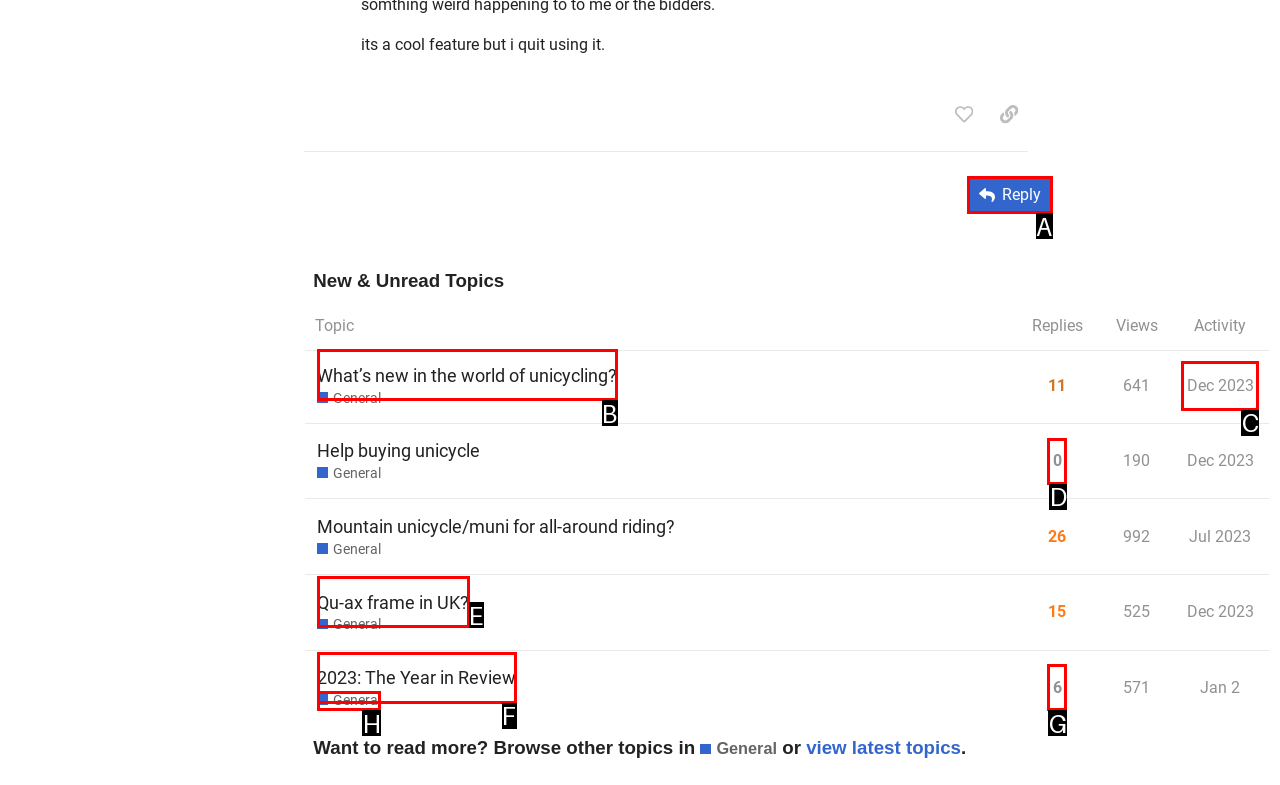Tell me which letter corresponds to the UI element that will allow you to Reply to this post. Answer with the letter directly.

A